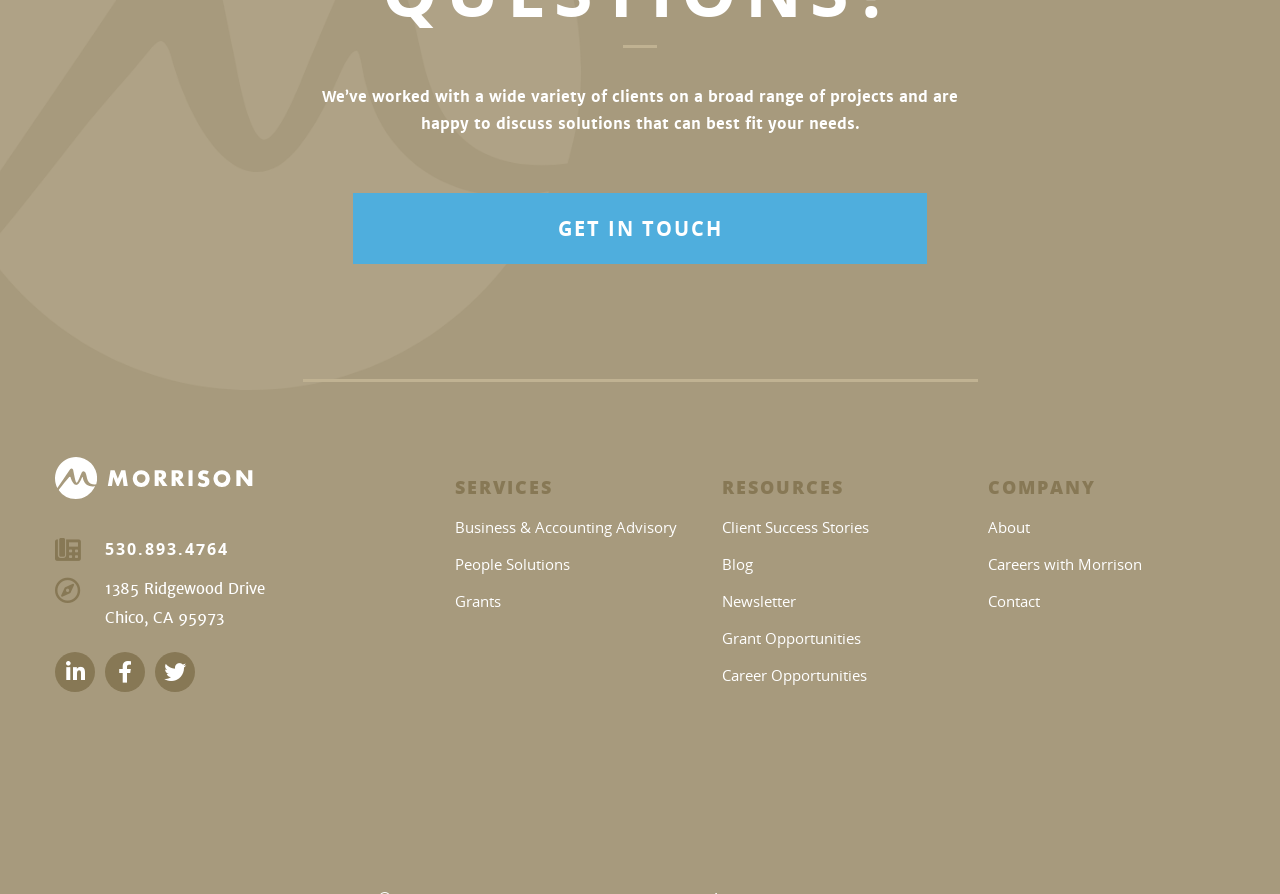What services does the company offer?
Using the image, elaborate on the answer with as much detail as possible.

The services offered by the company can be found in the SERVICES section of the webpage. The section lists three services: 'Business & Accounting Advisory', 'People Solutions', and 'Grants'.